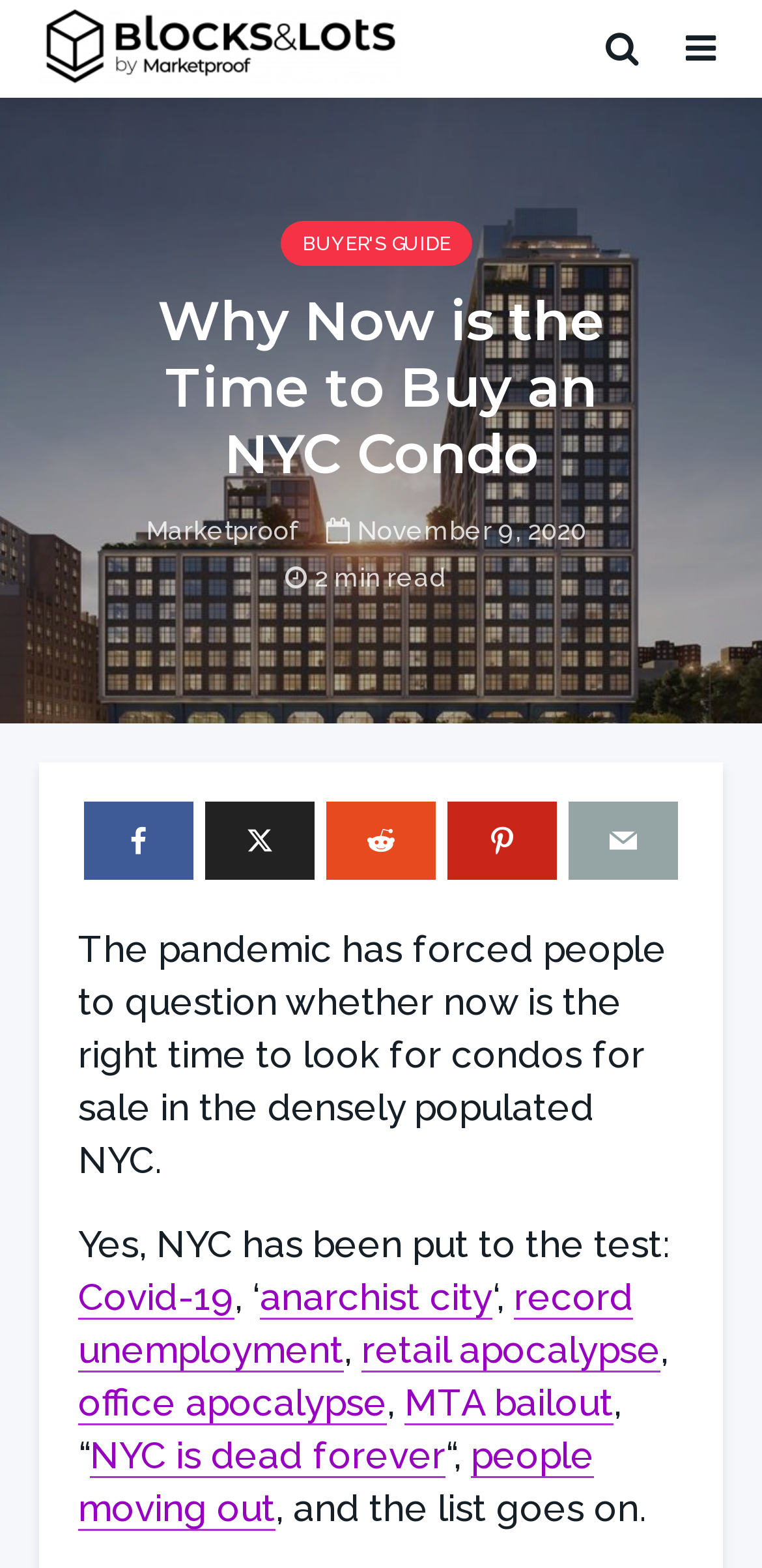What is the topic of the article?
Respond to the question with a well-detailed and thorough answer.

The webpage content revolves around the topic of NYC condos, discussing the current market conditions, challenges faced by the city, and the author's perspective on why it's a good time to buy condos in NYC.